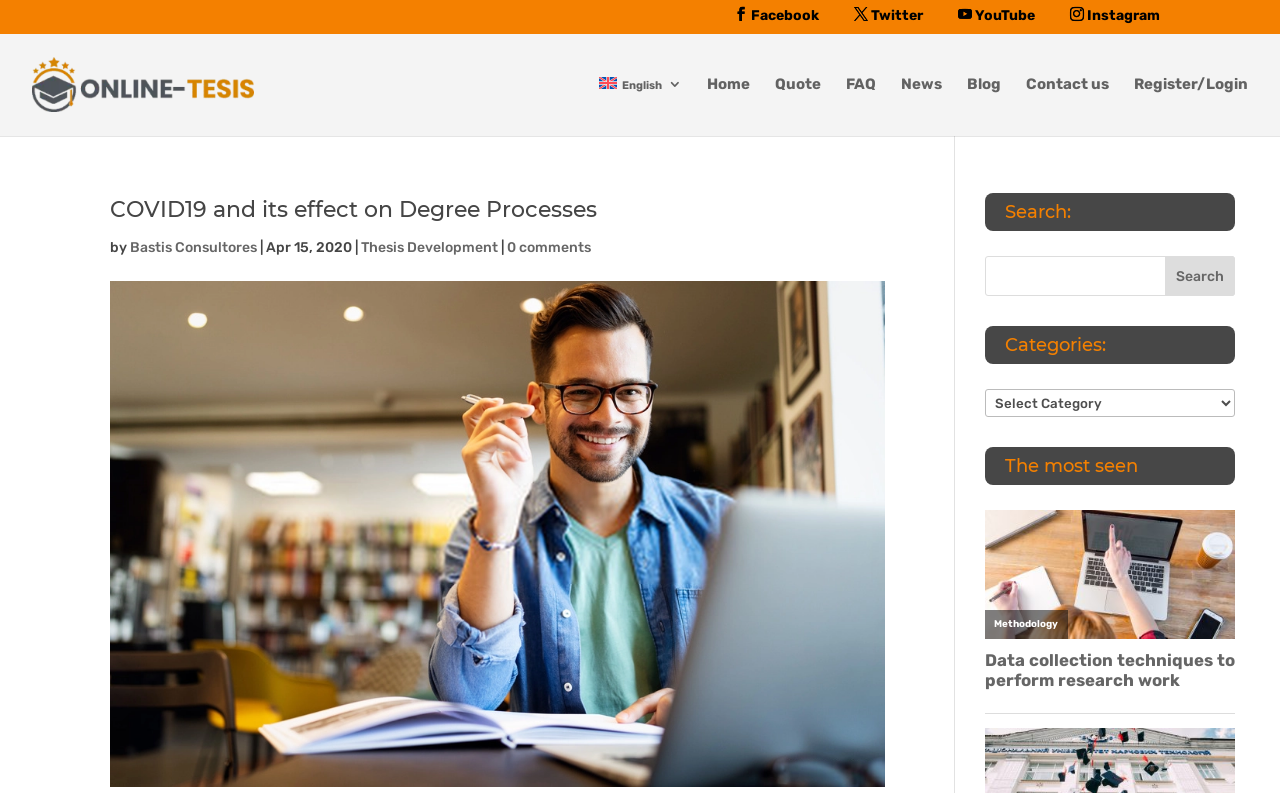Find the bounding box coordinates of the element I should click to carry out the following instruction: "Go to Facebook".

[0.573, 0.009, 0.64, 0.042]